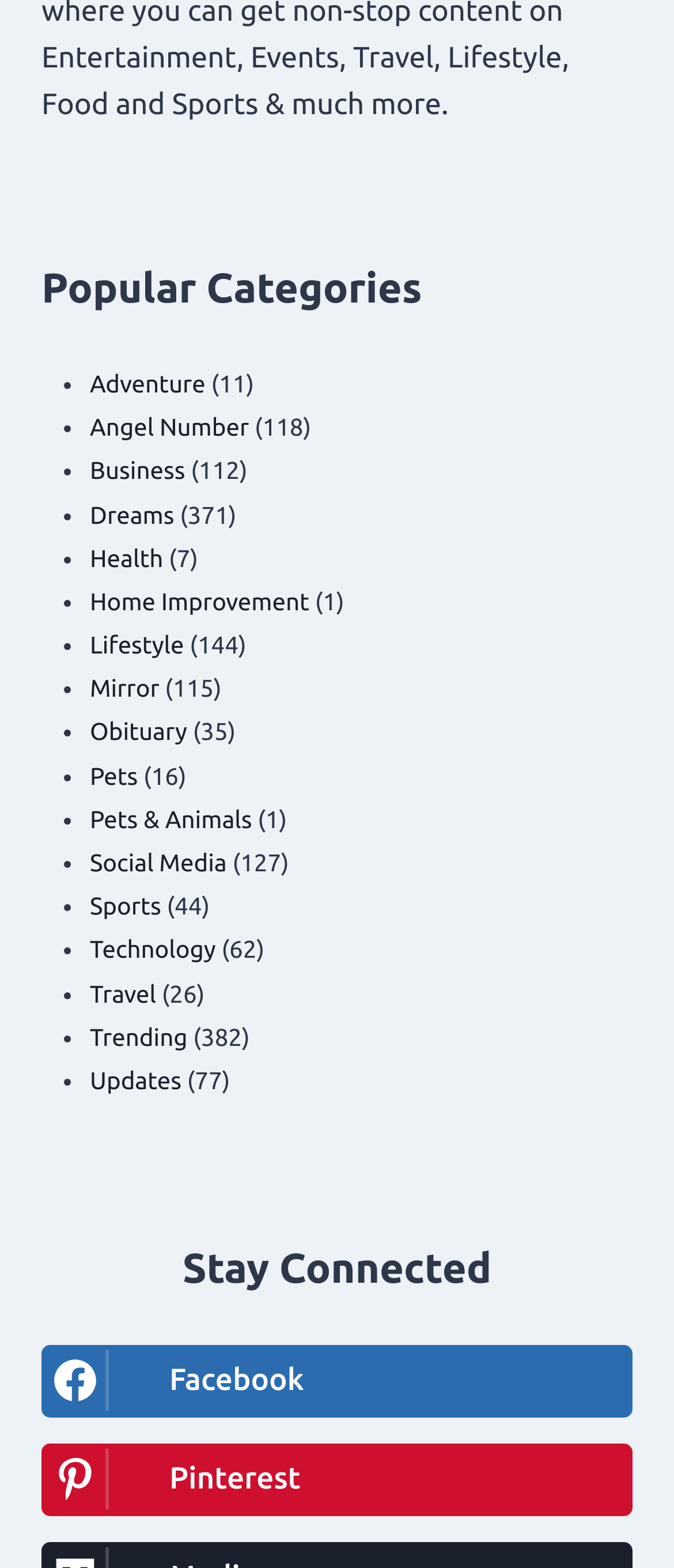Find the bounding box coordinates of the element's region that should be clicked in order to follow the given instruction: "Click on the 'Pinterest' link". The coordinates should consist of four float numbers between 0 and 1, i.e., [left, top, right, bottom].

[0.062, 0.92, 0.938, 0.967]